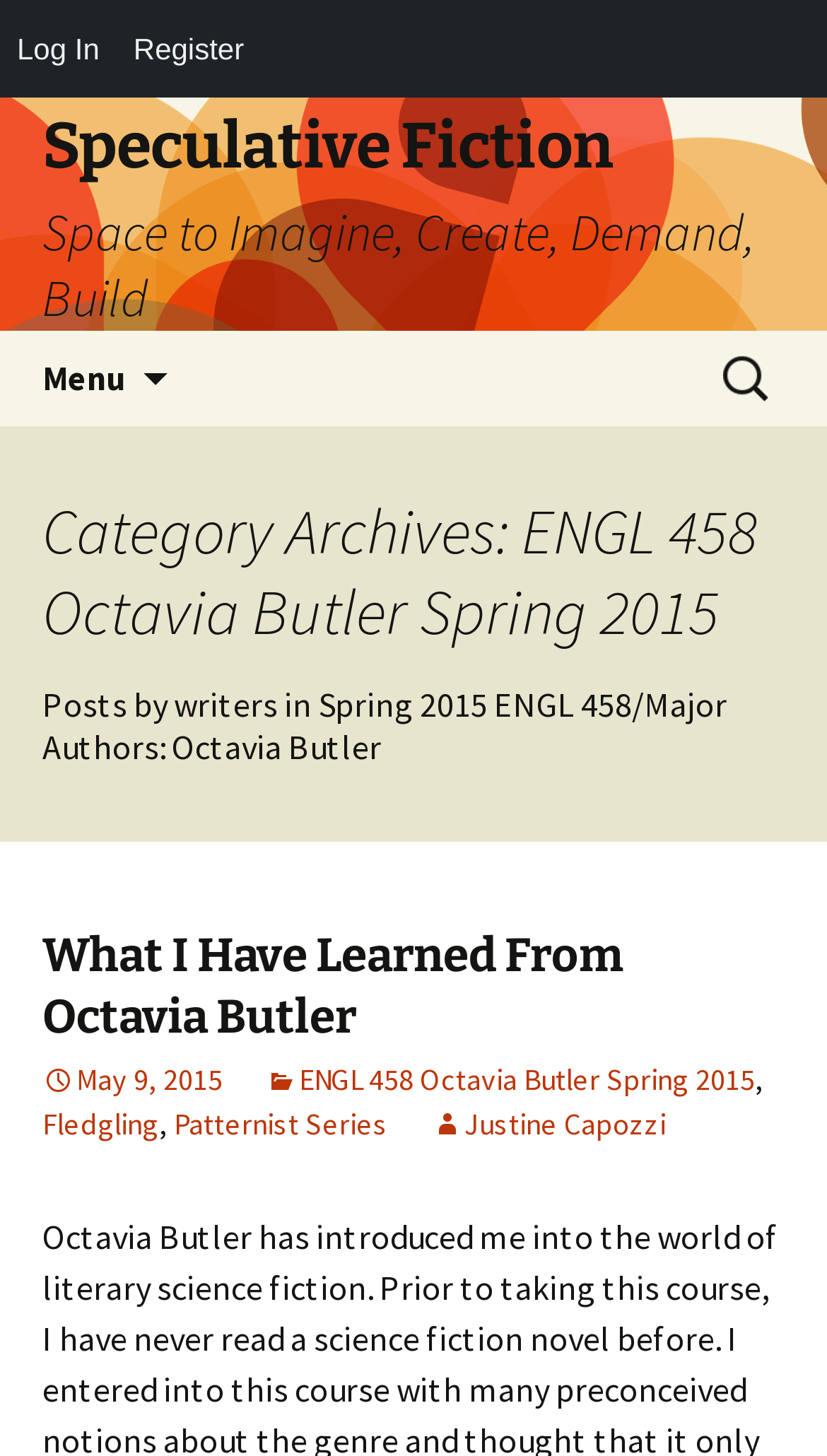Using the element description: "May 9, 2015", determine the bounding box coordinates. The coordinates should be in the format [left, top, right, bottom], with values between 0 and 1.

[0.051, 0.728, 0.269, 0.755]